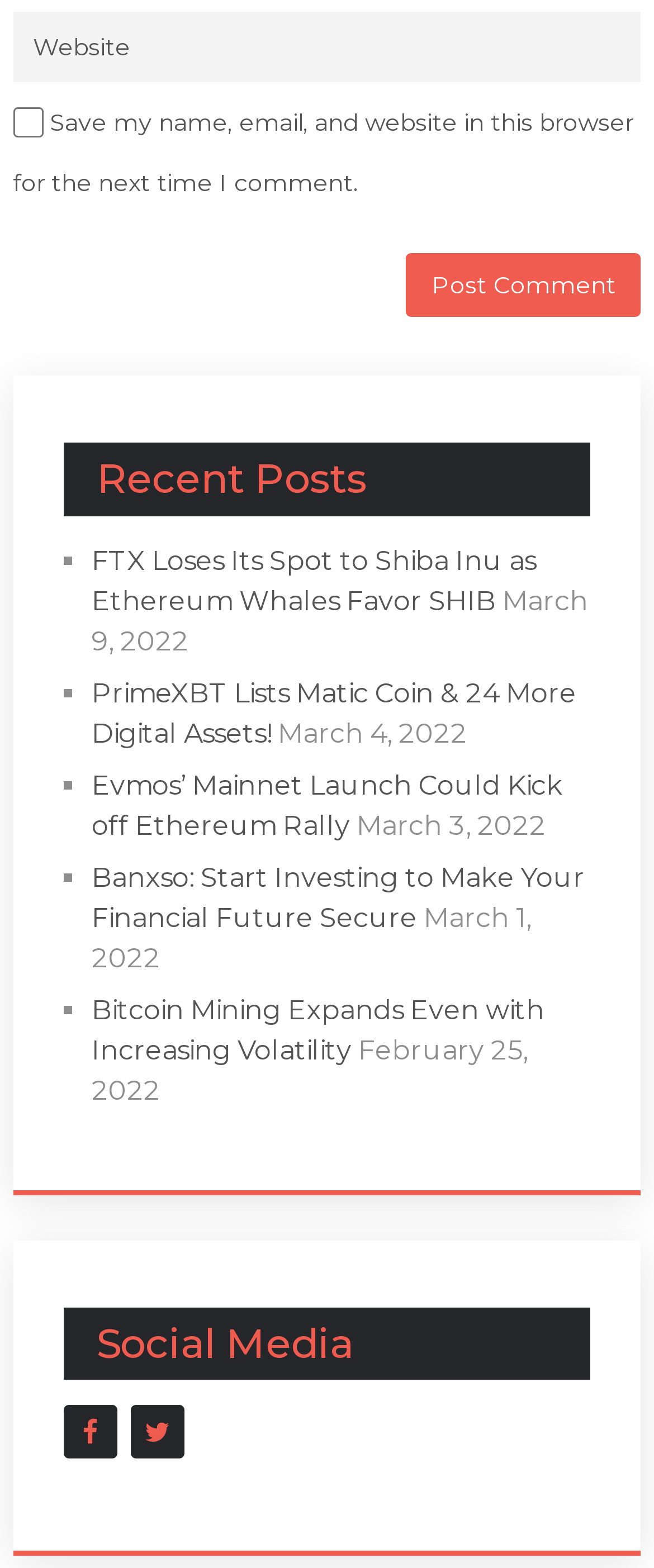Provide a one-word or short-phrase response to the question:
What is the date of the third recent post?

March 3, 2022